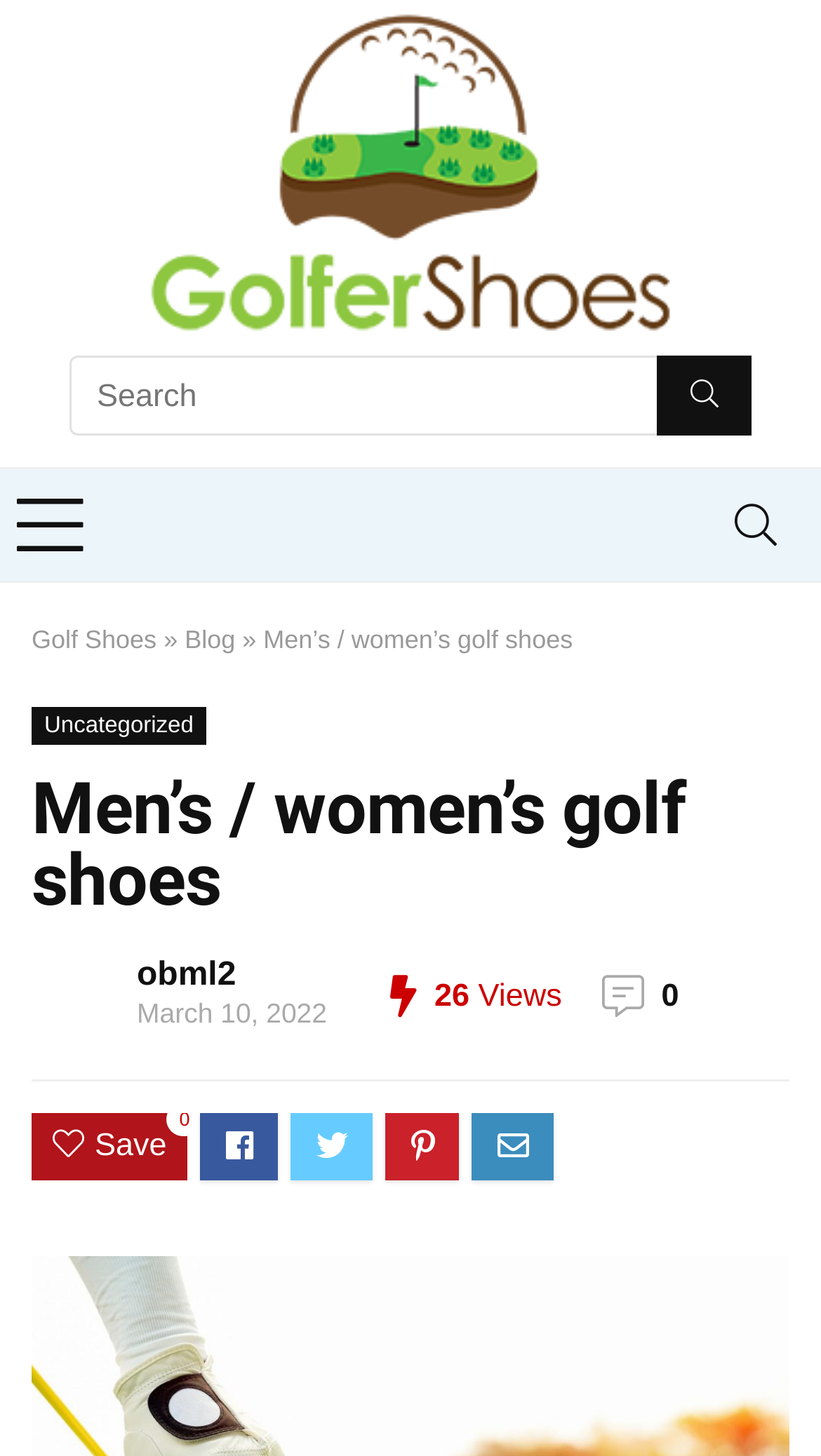What is the purpose of the button with a magnifying glass icon?
Look at the screenshot and respond with one word or a short phrase.

Search